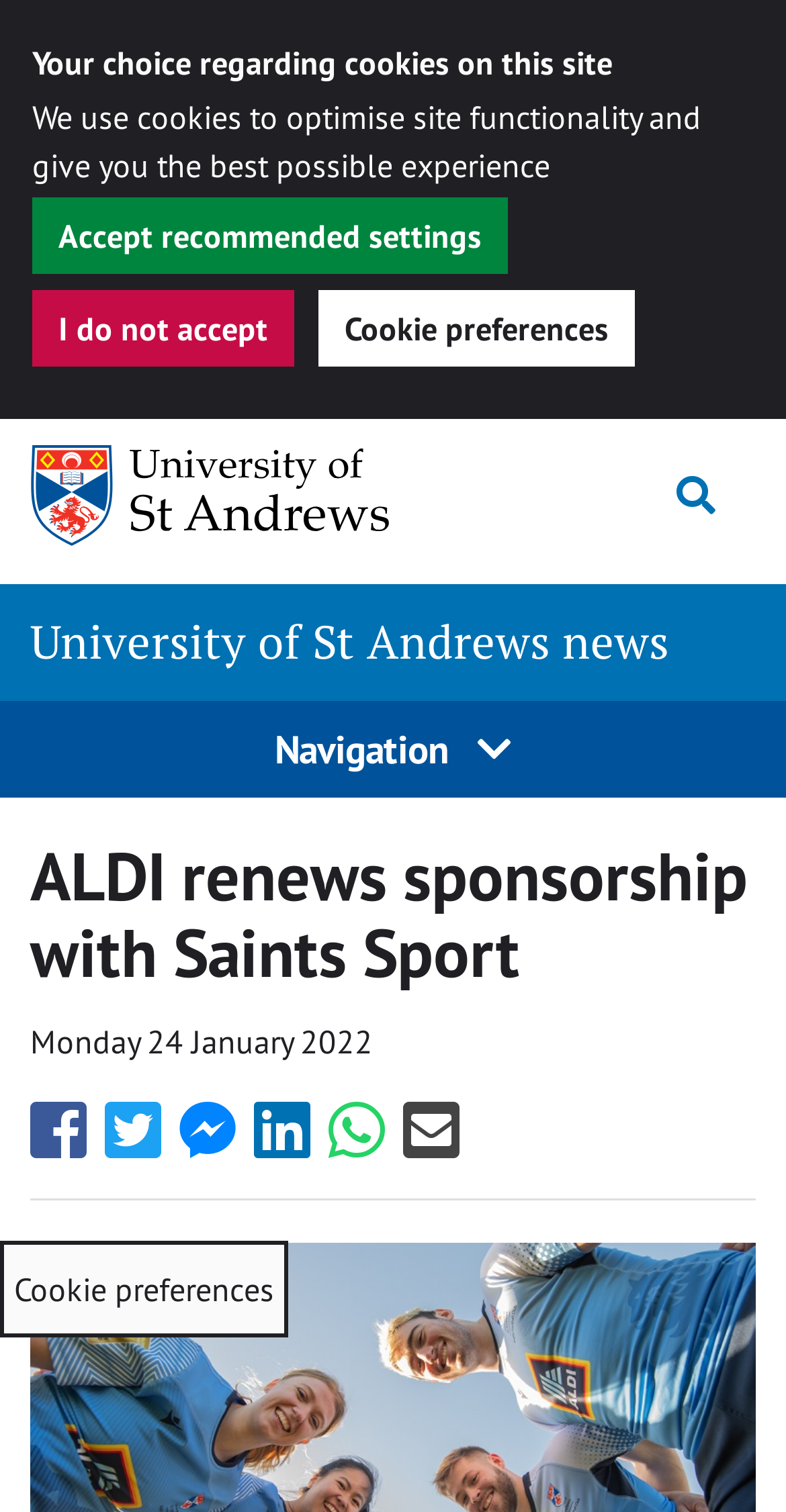Identify the bounding box coordinates of the element that should be clicked to fulfill this task: "Set cookie preferences". The coordinates should be provided as four float numbers between 0 and 1, i.e., [left, top, right, bottom].

[0.0, 0.821, 0.367, 0.885]